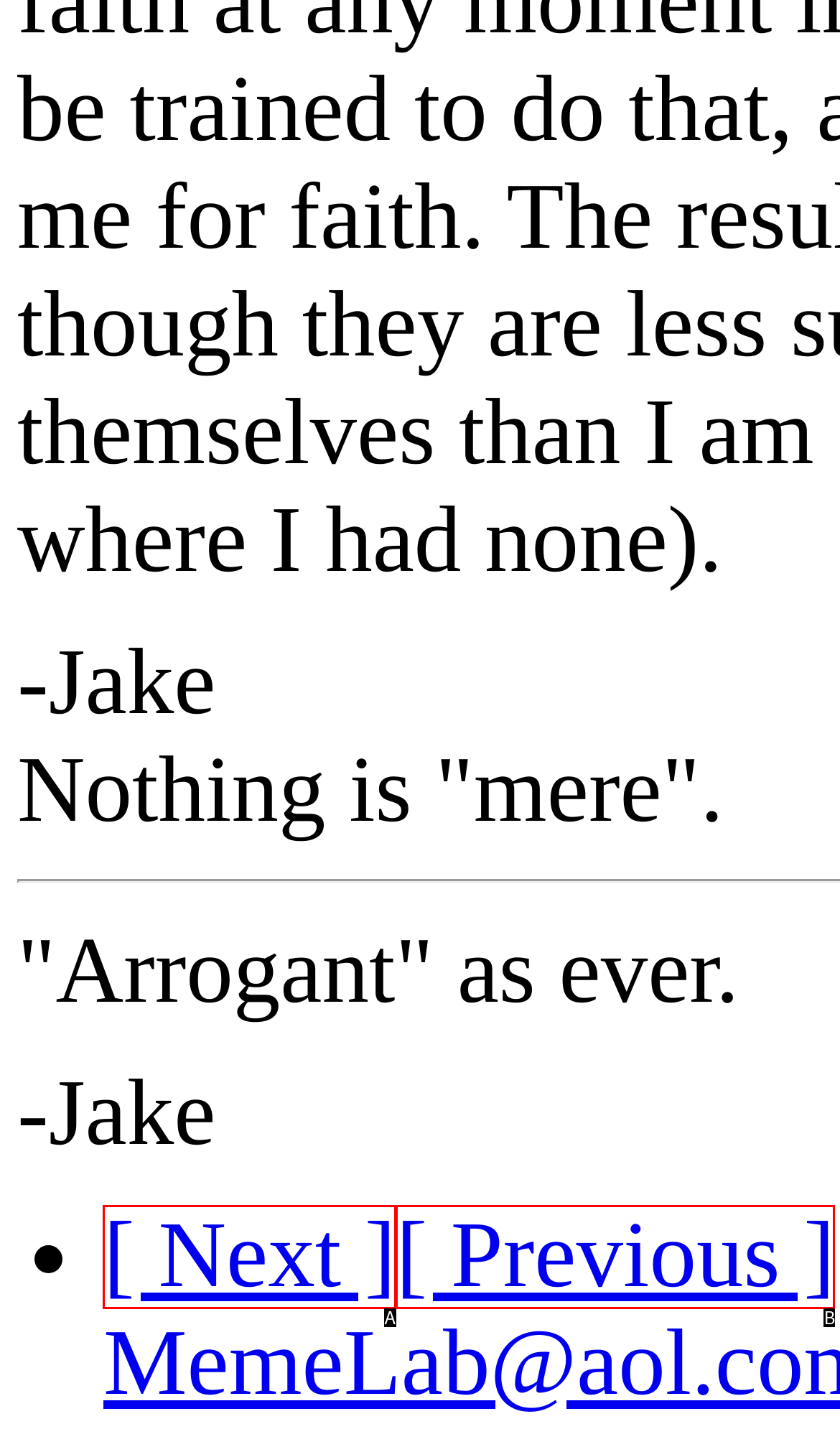Pick the option that best fits the description: [ Next ]. Reply with the letter of the matching option directly.

A